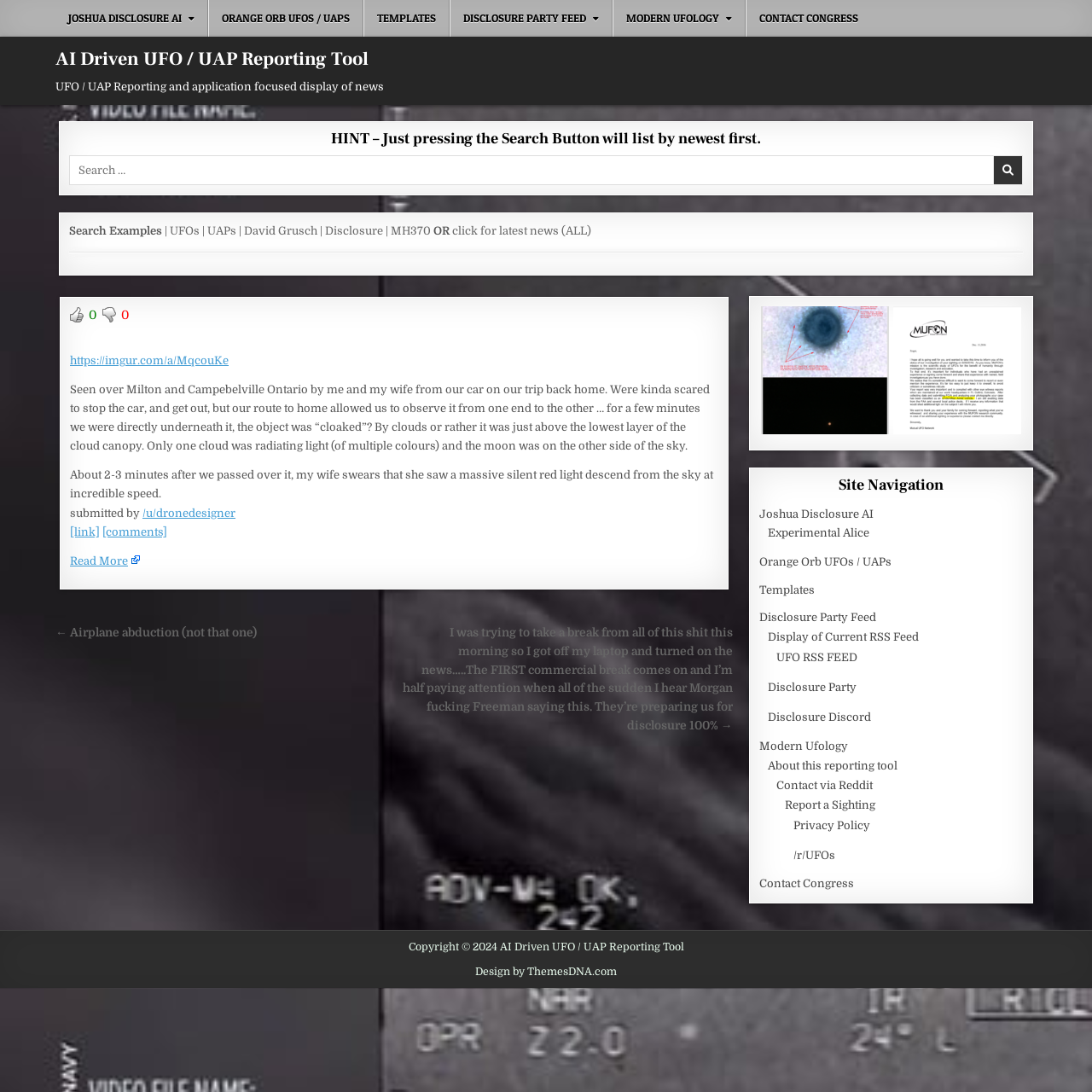What is the copyright year of the website?
Give a detailed explanation using the information visible in the image.

The copyright information at the bottom of the webpage indicates that the website is copyrighted in 2024 by the AI Driven UFO/UAP Reporting Tool.